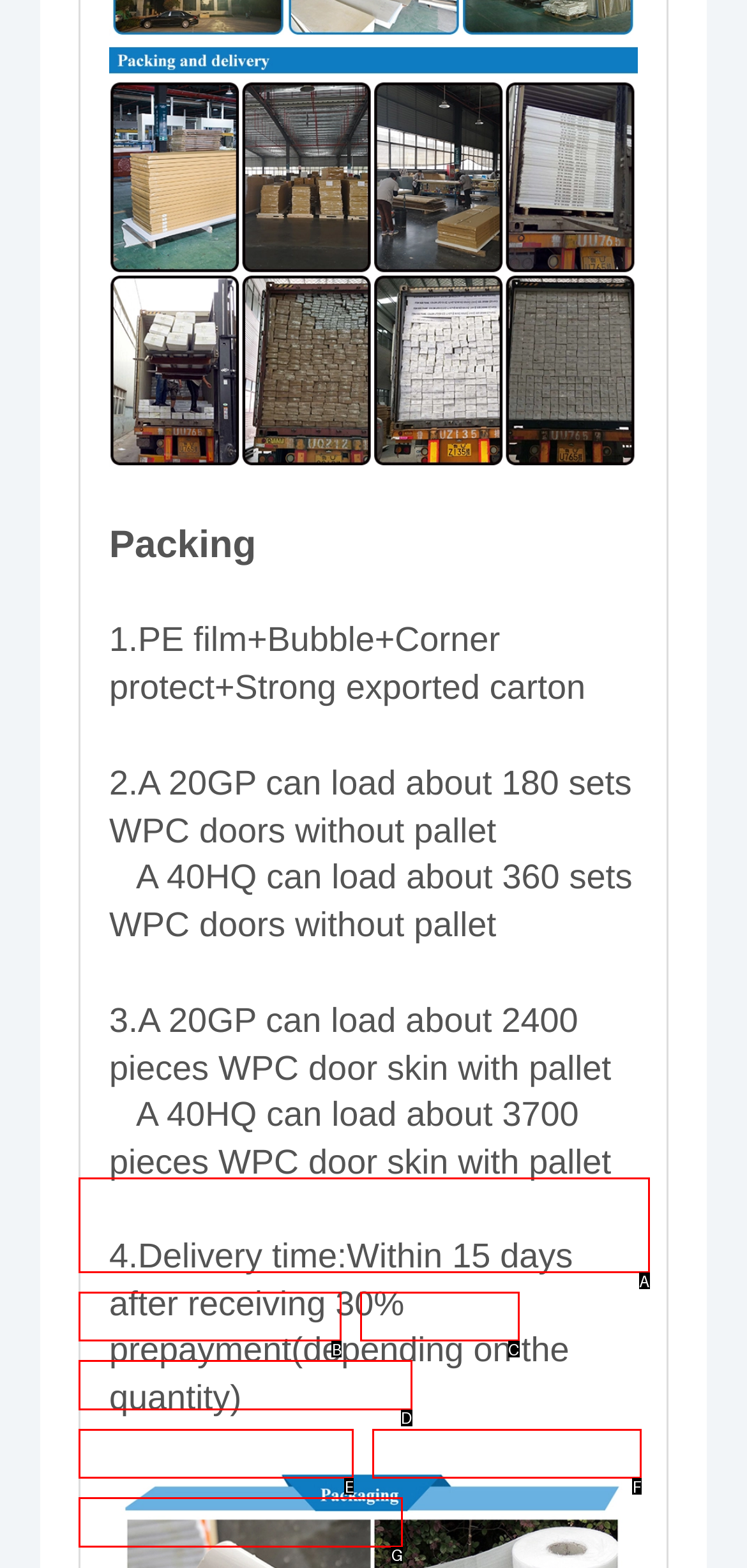Select the option that matches this description: WPC Door Frame
Answer by giving the letter of the chosen option.

B